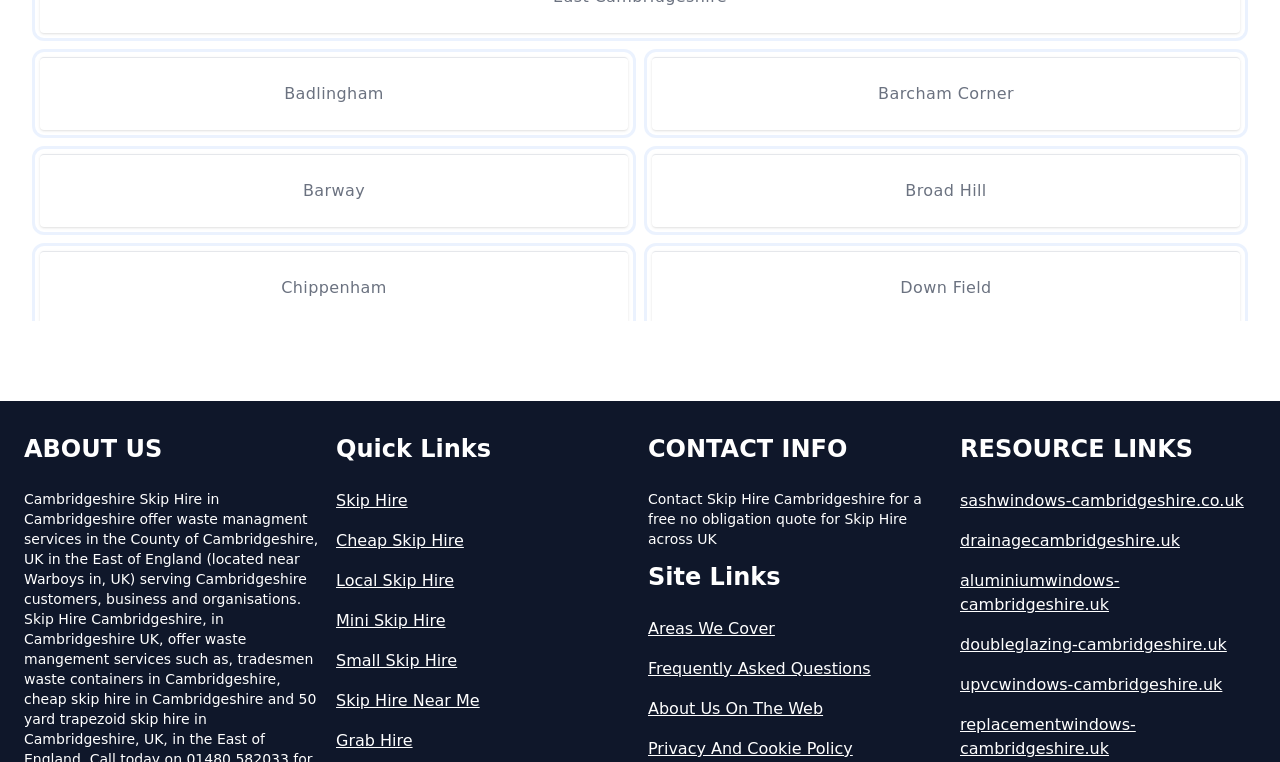Identify the bounding box coordinates for the element you need to click to achieve the following task: "Learn more about 'Grab Hire'". Provide the bounding box coordinates as four float numbers between 0 and 1, in the form [left, top, right, bottom].

[0.262, 0.957, 0.494, 0.988]